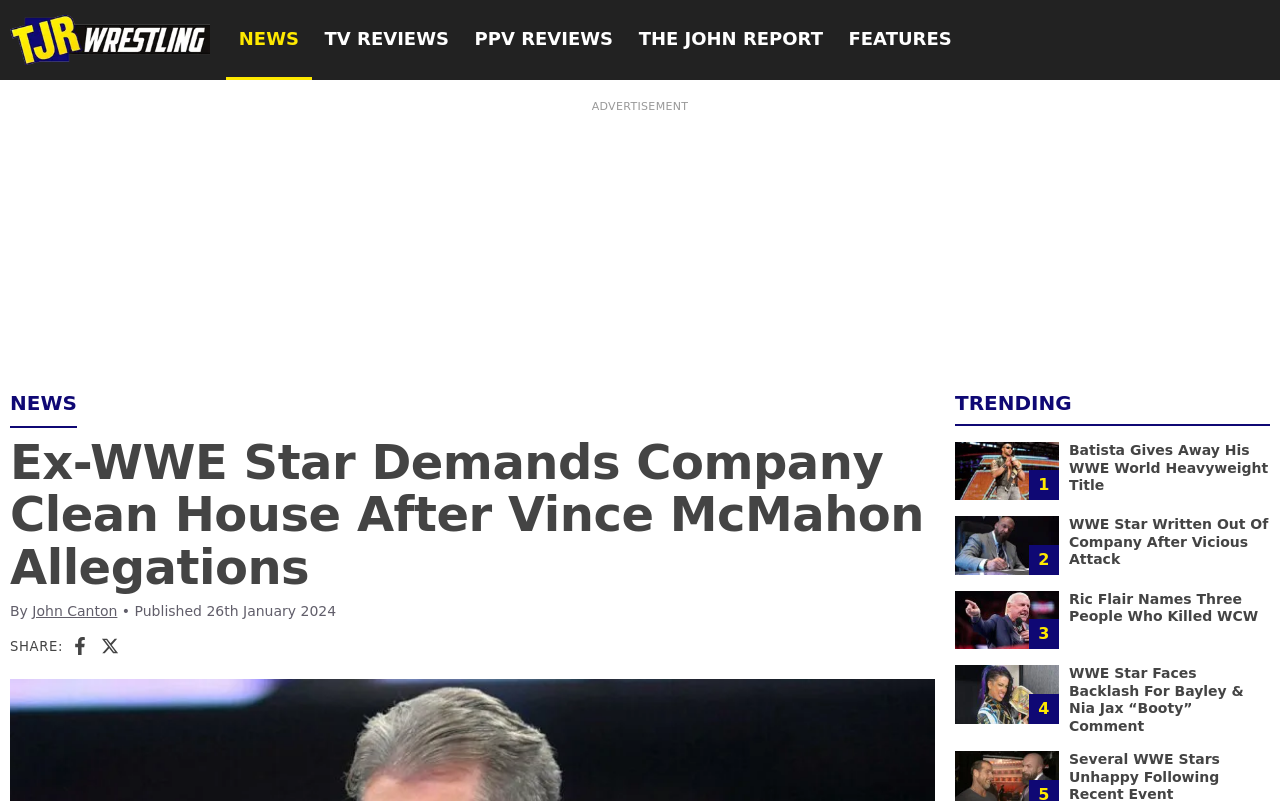Pinpoint the bounding box coordinates of the clickable area necessary to execute the following instruction: "Read the article by John Canton". The coordinates should be given as four float numbers between 0 and 1, namely [left, top, right, bottom].

[0.025, 0.753, 0.092, 0.773]